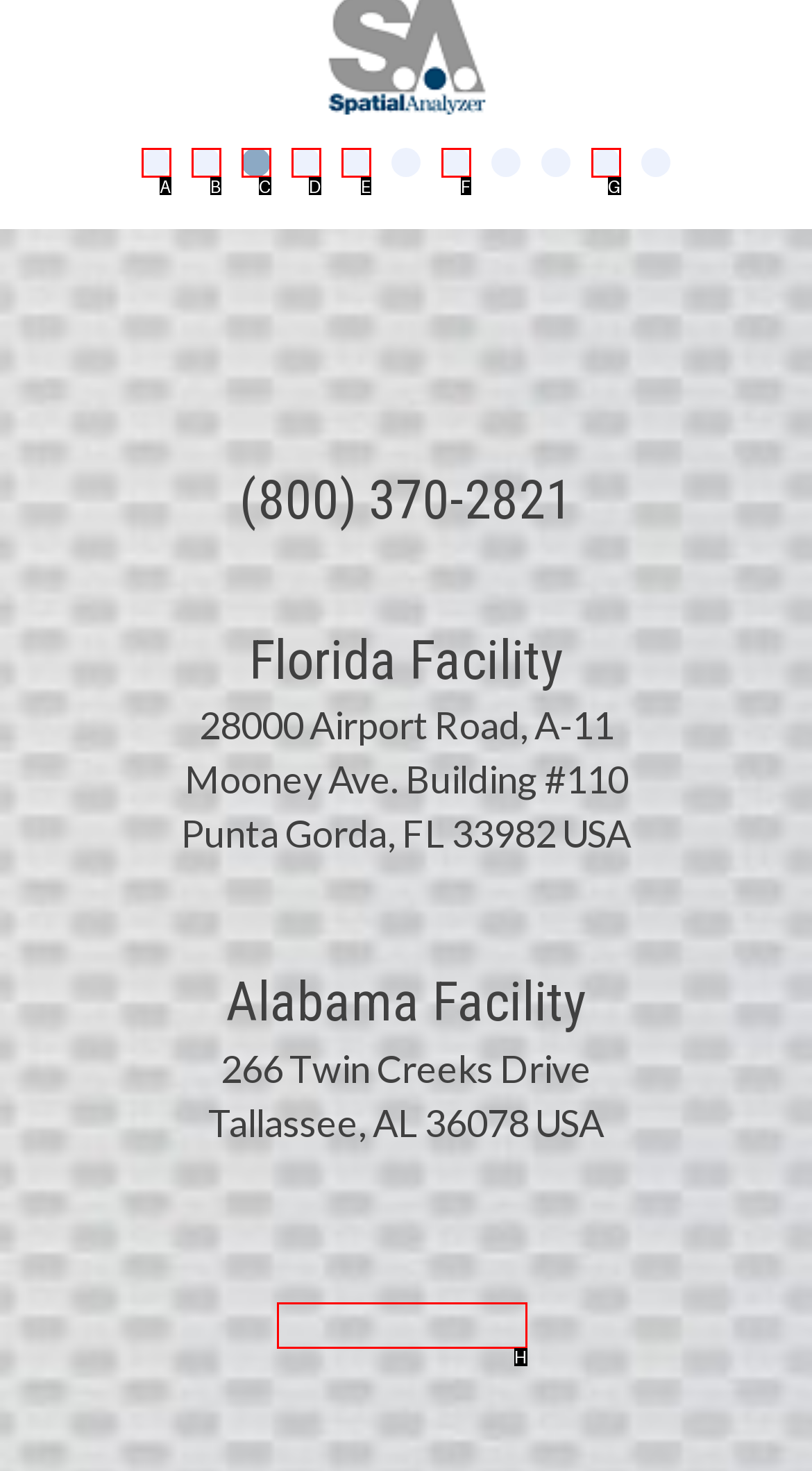From the given options, choose the HTML element that aligns with the description: 7. Respond with the letter of the selected element.

F